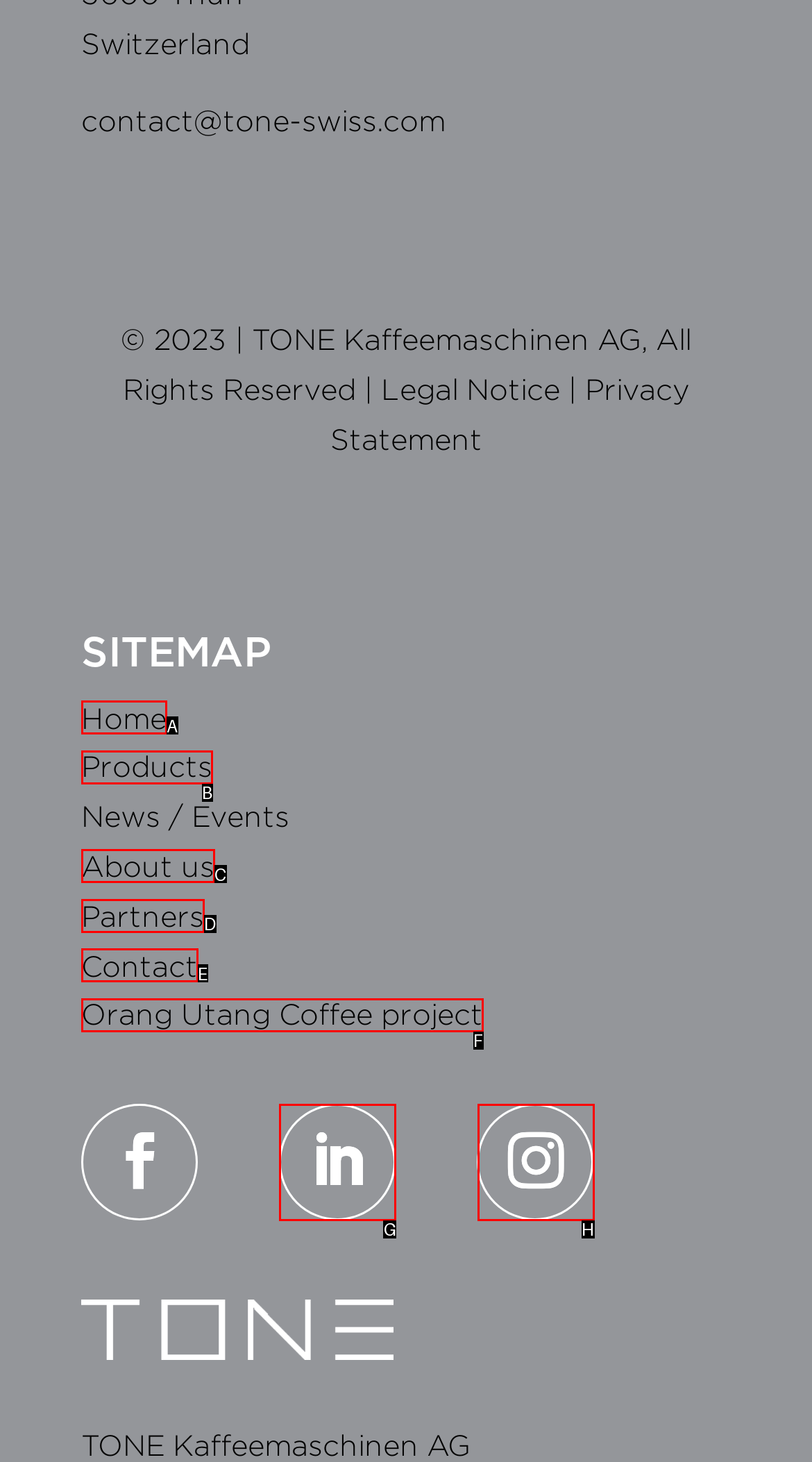Which option corresponds to the following element description: Contact?
Please provide the letter of the correct choice.

E